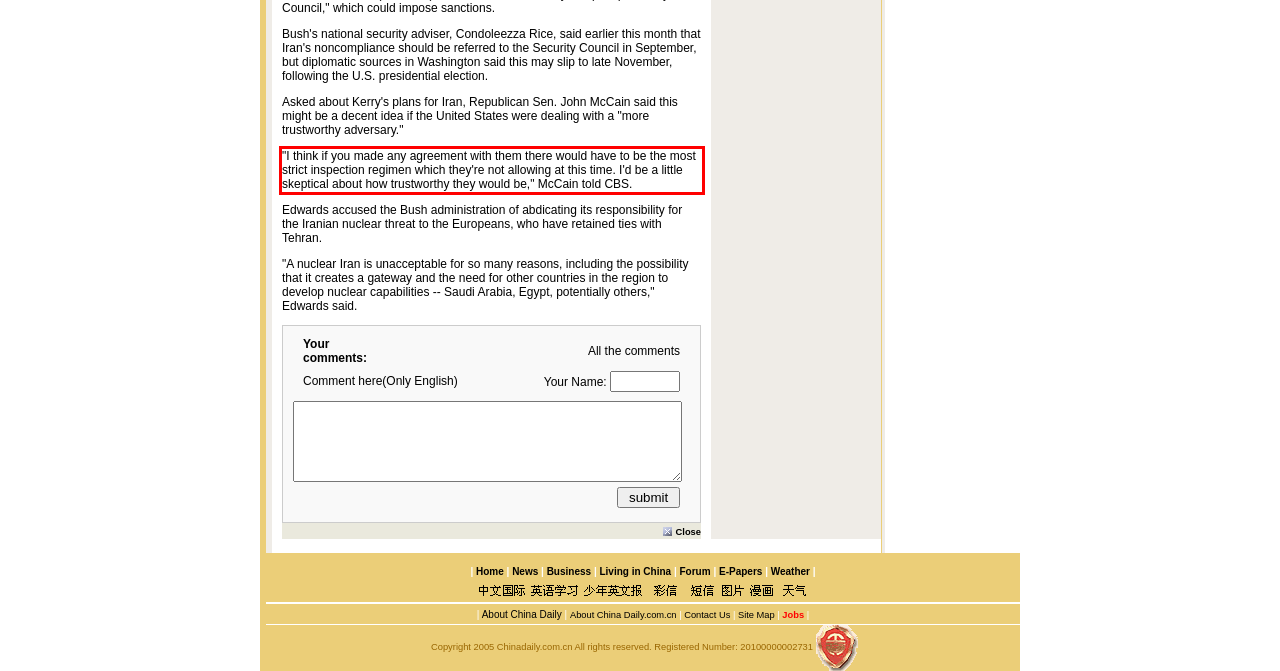Please perform OCR on the text within the red rectangle in the webpage screenshot and return the text content.

"I think if you made any agreement with them there would have to be the most strict inspection regimen which they're not allowing at this time. I'd be a little skeptical about how trustworthy they would be," McCain told CBS.